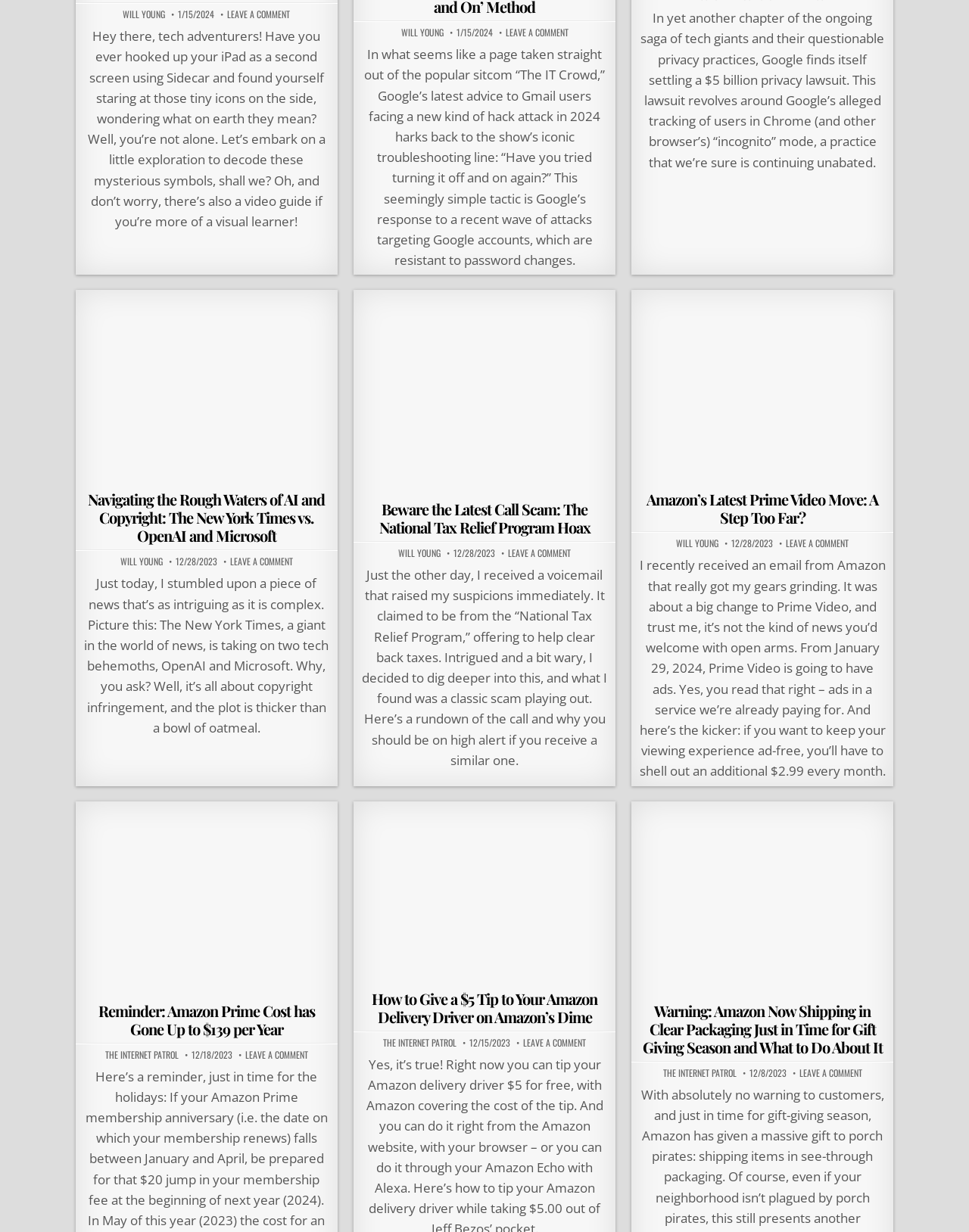Could you specify the bounding box coordinates for the clickable section to complete the following instruction: "Check the date of the article"?

[0.184, 0.006, 0.221, 0.017]